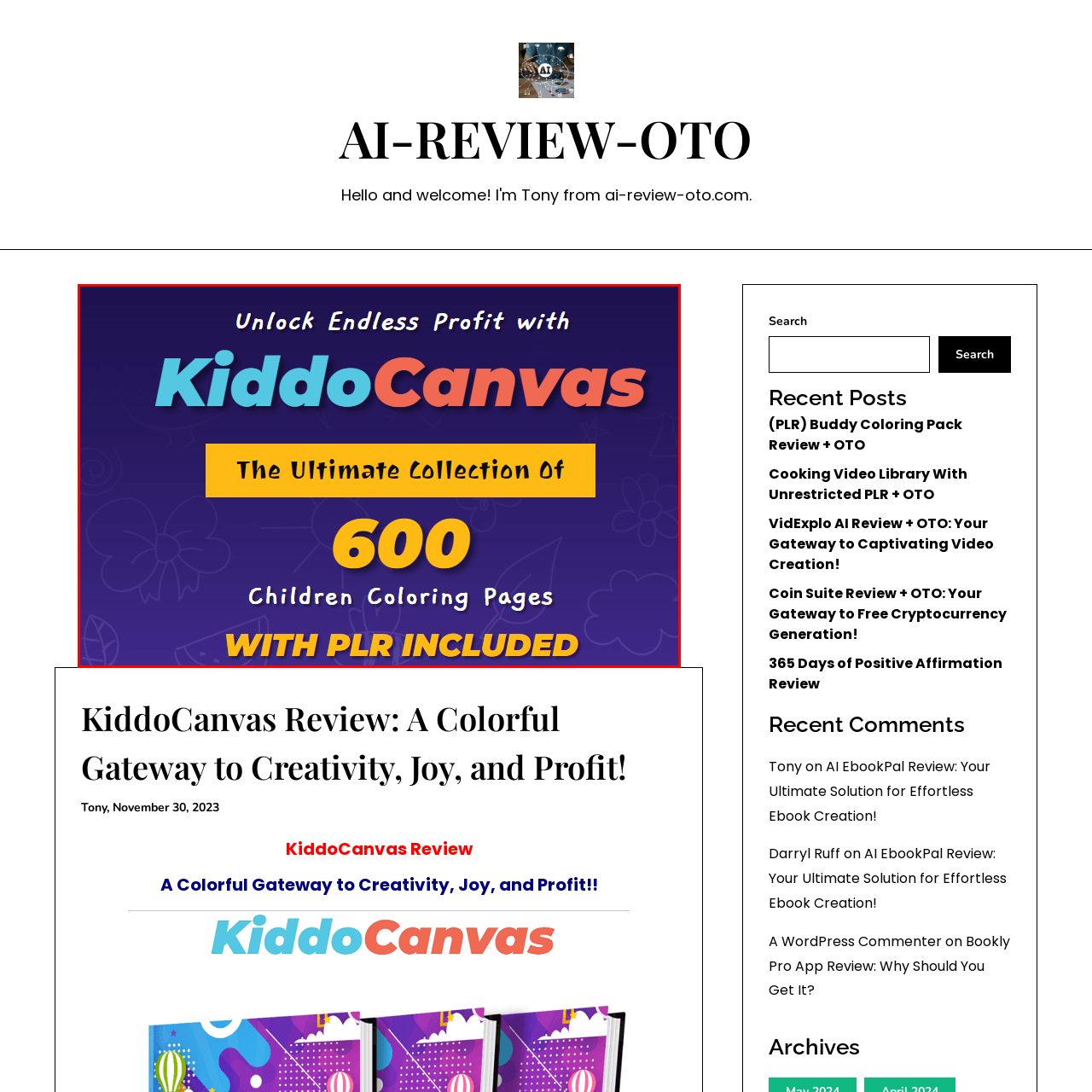Look closely at the image highlighted in red, What is included in the KiddoCanvas package? 
Respond with a single word or phrase.

PLR